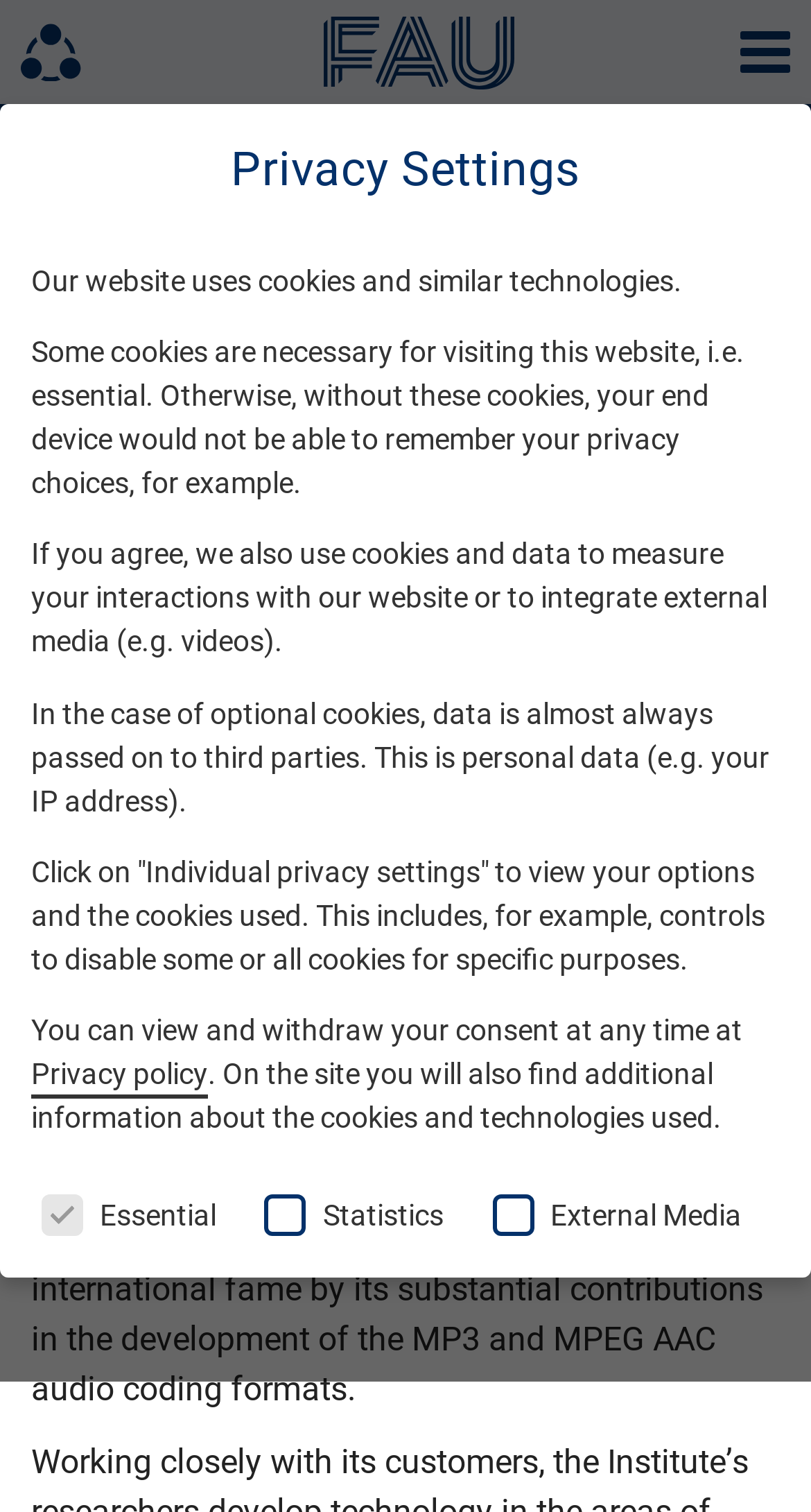Describe every aspect of the webpage comprehensively.

The webpage is about Fraunhofer Institutes, a leading organization for applied research. At the top left, there is a button to simulate organization breadcrumb open, accompanied by a small image. Next to it, there is a link and a navigation button with a hamburger icon. 

Below these elements, there is a breadcrumb navigation menu with links to "Home", "Research", and "Research projects and partnerships". 

The main content of the webpage starts with a heading "Fraunhofer Institutes" followed by a brief description of the organization, mentioning its 74 institutes and independent research institutions in Germany and numerous national and international institutions in Europe, Asia, and the USA. 

Below this description, there is a section about the Fraunhofer Institute for Integrated Circuits IIS, which is founded in 1985 and is currently the largest of the Fraunhofer institutes. This section also mentions the institute's contributions to the development of the MP3 and MPEG AAC audio coding formats.

On the right side of the page, there is a section about privacy settings, which includes a heading, several paragraphs of text, and a group of checkboxes to control cookie usage. The text explains how the website uses cookies and similar technologies, and provides options to view and withdraw consent. There is also a link to the privacy policy.

At the bottom of the page, there is a button to accept all cookies.